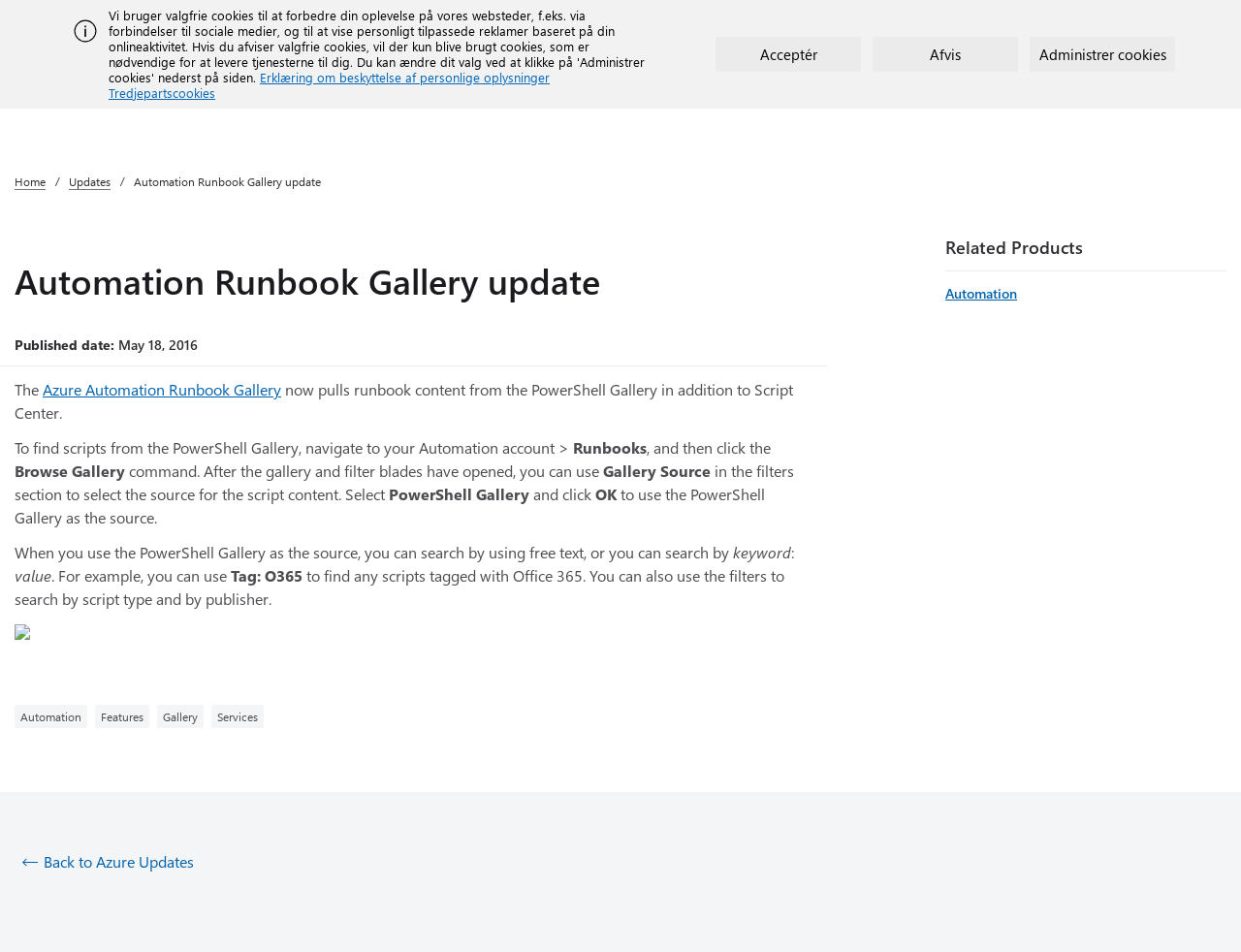Can you find the bounding box coordinates of the area I should click to execute the following instruction: "Search for Azure content"?

[0.588, 0.076, 0.682, 0.108]